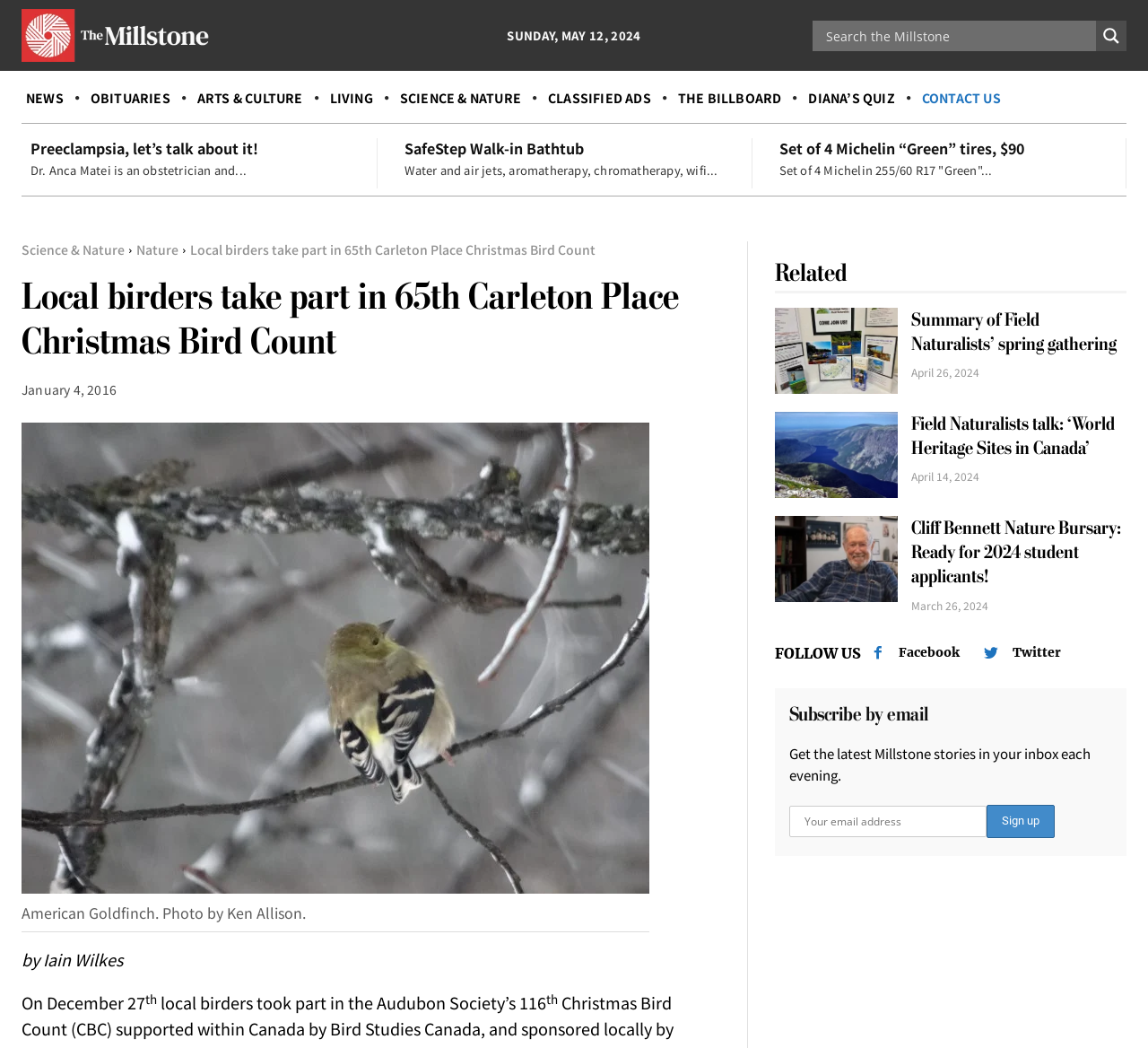Locate the bounding box coordinates of the element that should be clicked to fulfill the instruction: "Click on Oceania Countries".

None